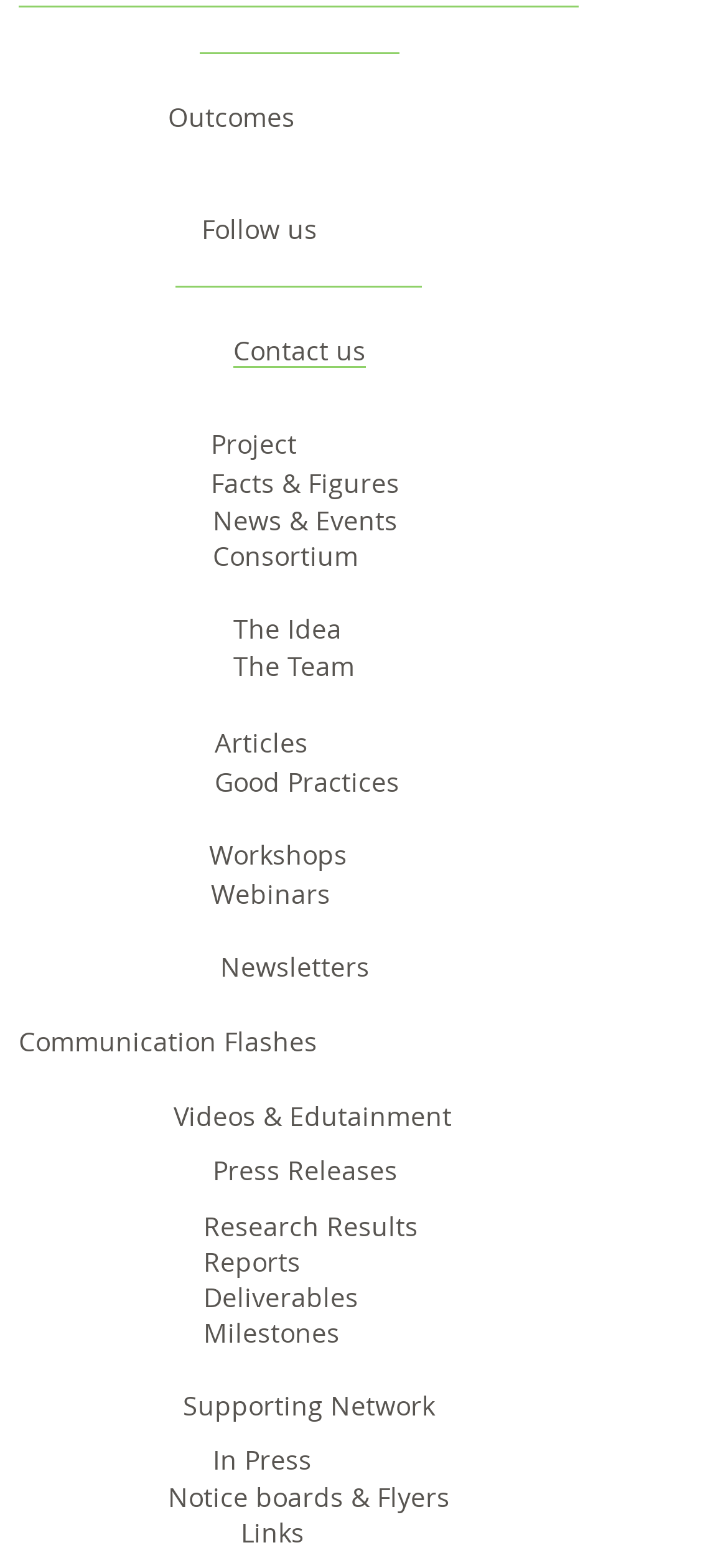What is the last link in the middle section?
Please use the visual content to give a single word or phrase answer.

Milestones